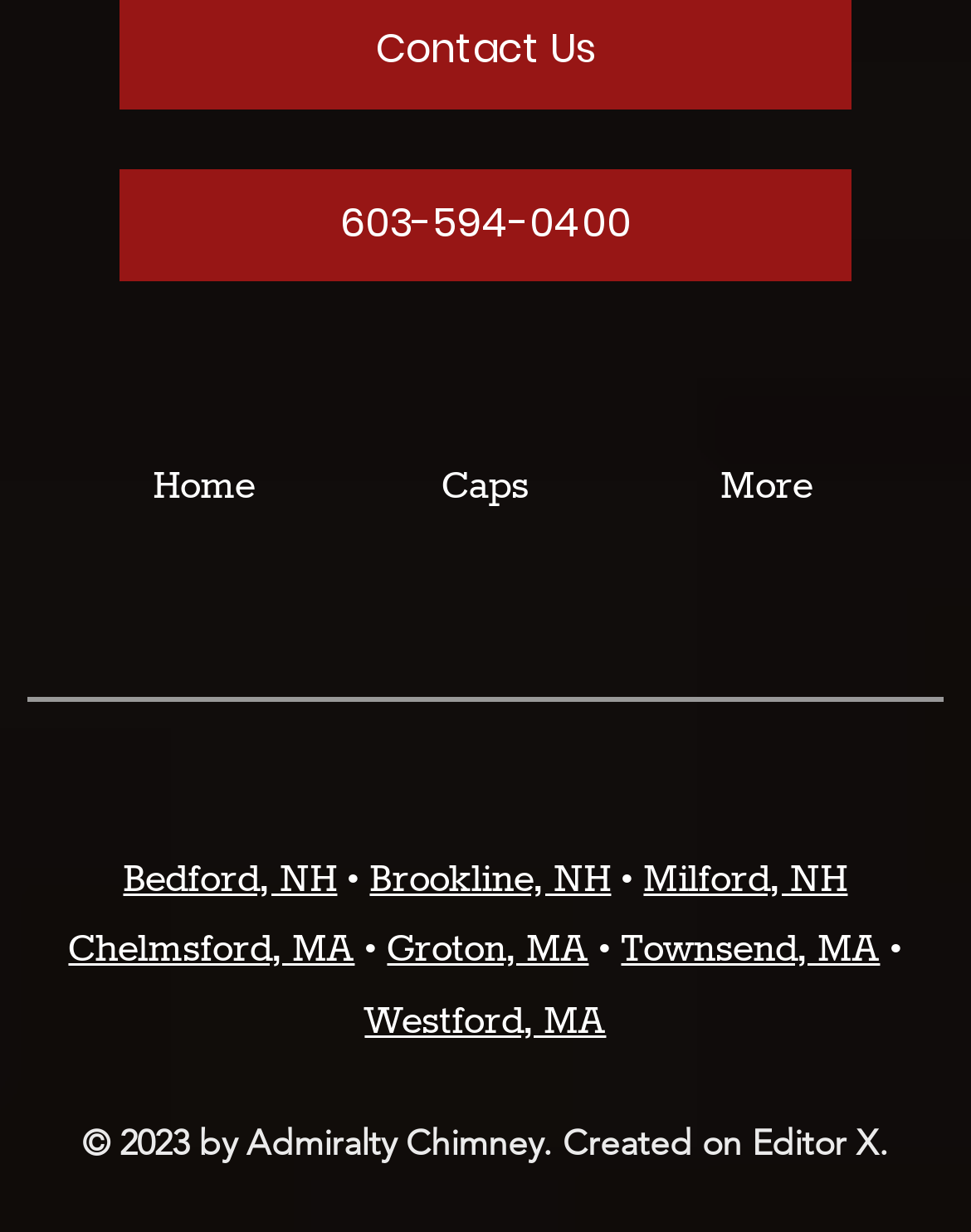Please give a succinct answer to the question in one word or phrase:
Is there a navigation menu?

Yes